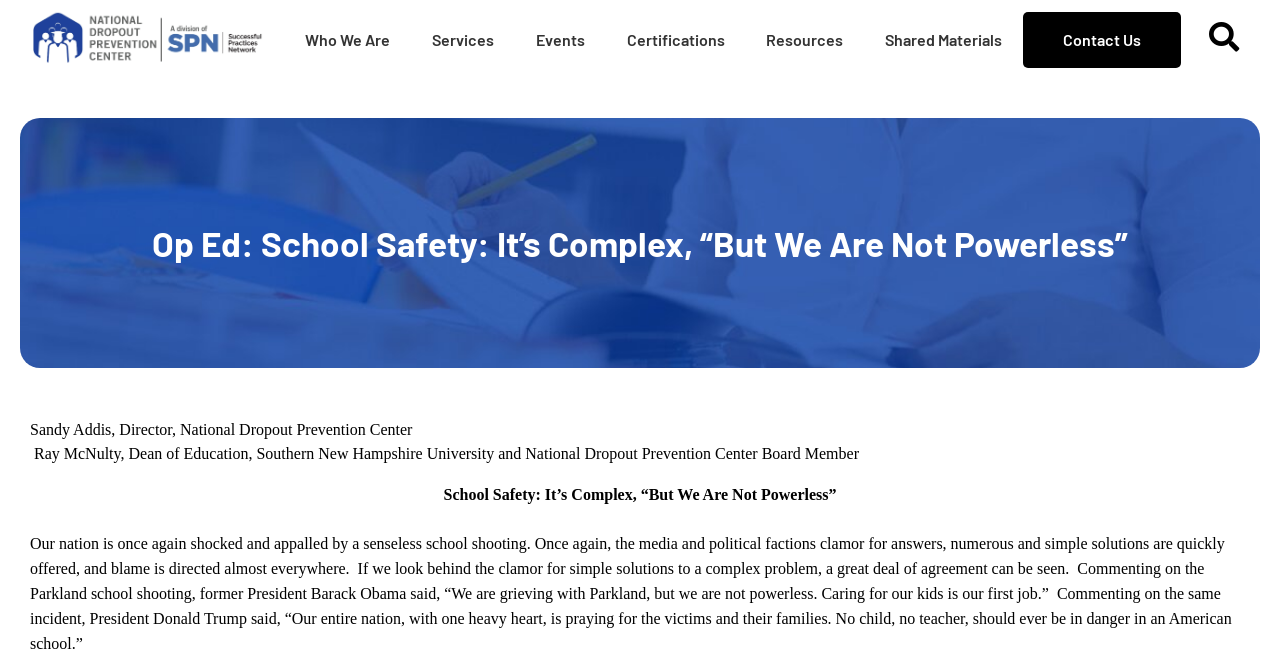Using the details from the image, please elaborate on the following question: What is the topic of the Op Ed article?

I found the answer by looking at the heading element with the bounding box coordinates [0.055, 0.333, 0.945, 0.407], which contains the text 'Op Ed: School Safety: It’s Complex, “But We Are Not Powerless”'. The topic of the article is school safety.